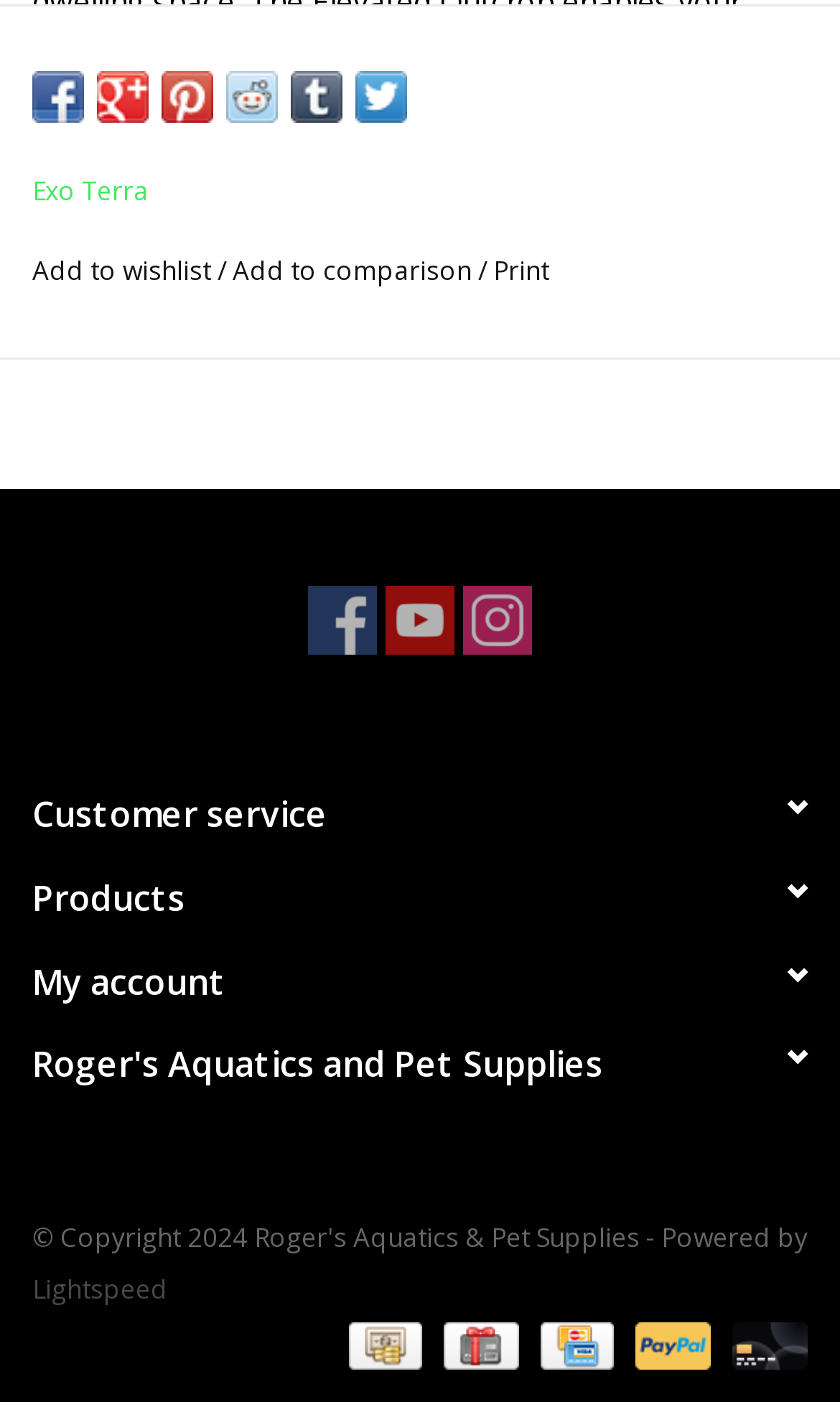Specify the bounding box coordinates of the area to click in order to follow the given instruction: "Share on Facebook."

[0.038, 0.051, 0.1, 0.087]